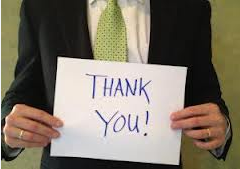Create a detailed narrative that captures the essence of the image.

The image features a man dressed in a formal suit with a green tie, holding a sign that reads "THANK YOU!" in bold, blue letters. This visual conveys a message of gratitude and appreciation, likely emphasizing the importance of acknowledging and valuing the contributions of loved ones, as referenced in the surrounding context about enhancing communication and connection in relationships. The image aligns with the overarching theme of fostering supportive dialogue and engagement in intimate partnerships, reminding viewers of the power of expressing thanks as a means to strengthen emotional bonds.